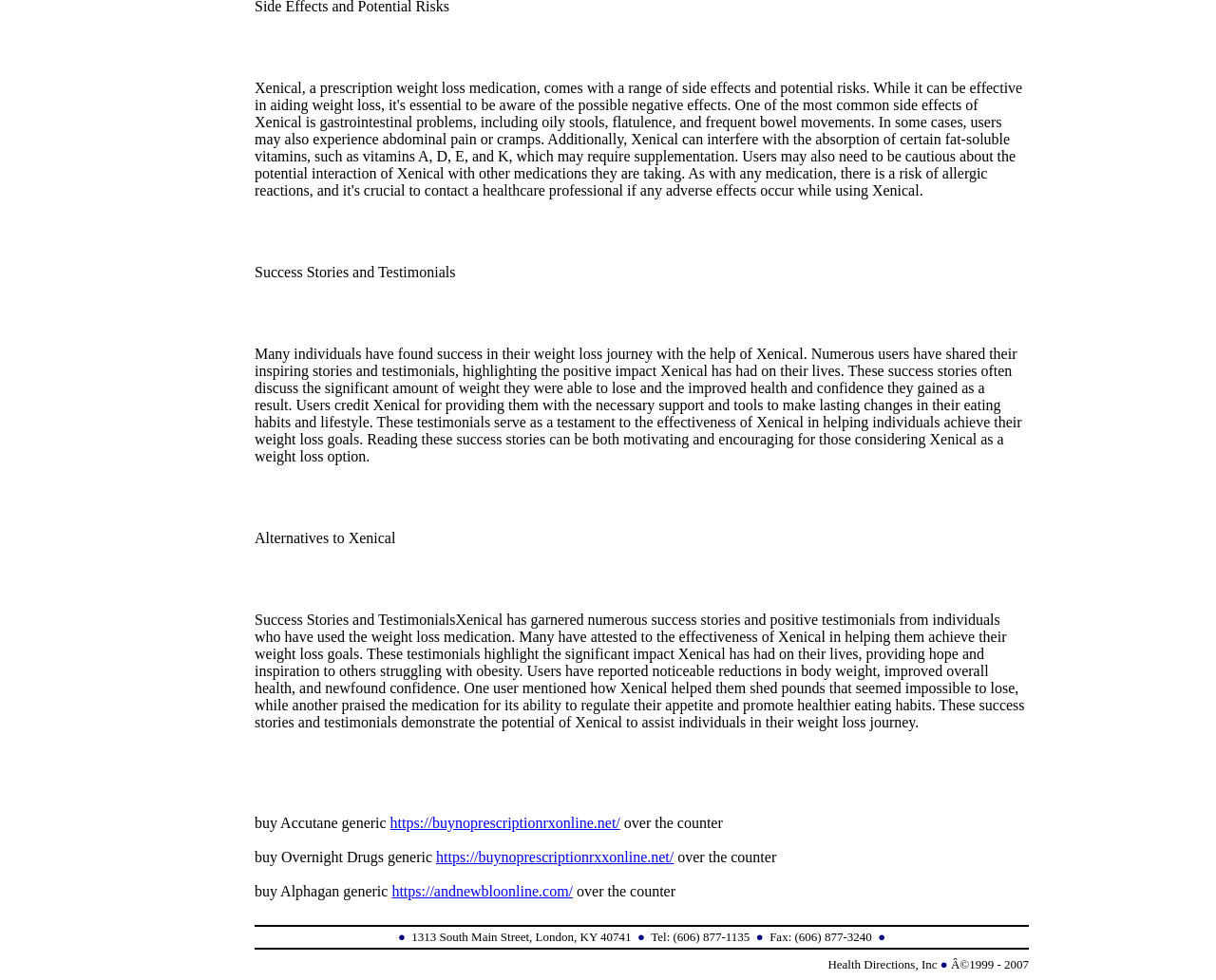Use the details in the image to answer the question thoroughly: 
What is the main topic of the webpage?

The webpage appears to be discussing weight loss, specifically the success stories and testimonials of individuals who have used Xenical, a weight loss medication. The text mentions the positive impact Xenical has had on their lives, including significant weight loss and improved health and confidence.